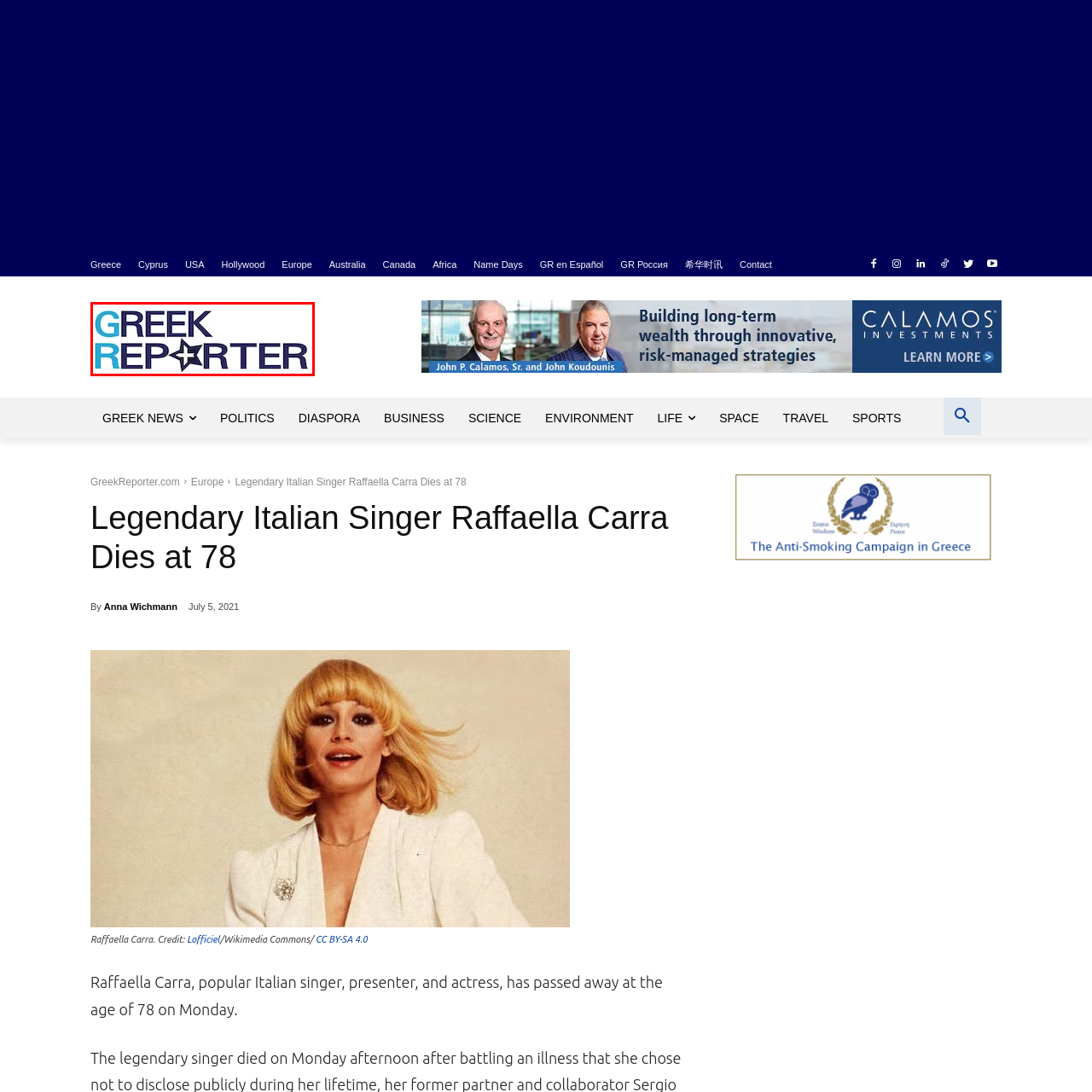Generate a detailed caption for the image that is outlined by the red border.

The image features the logo of "Greek Reporter," a prominent online news platform delivering news from Greece and around the world. The logo showcases the name "GREEK REPORTER," with a creative design that highlights the initials "G" and "R" in distinct colors, symbolizing the connection between Greek culture and global news coverage. This visually engaging emblem represents the mission of the publication to provide timely and relevant information to its audience.